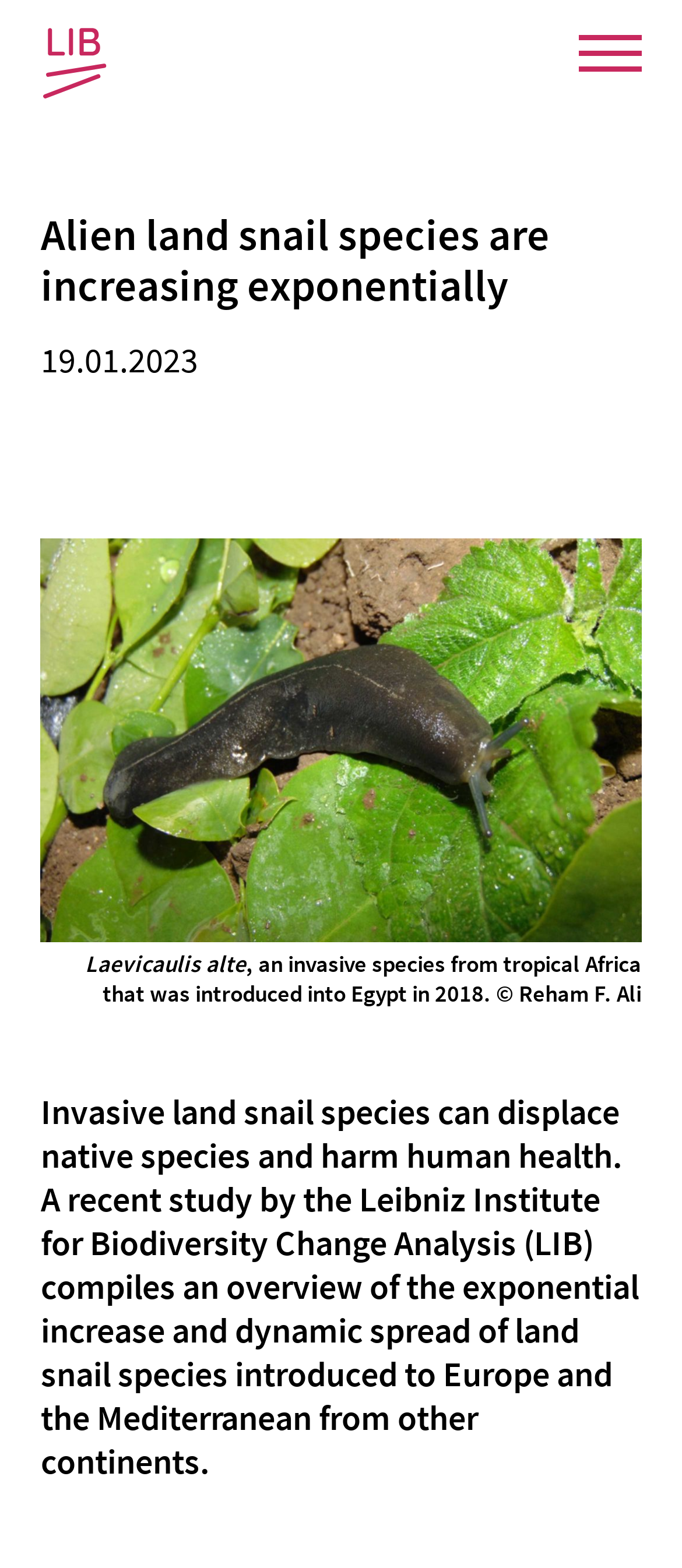Show the bounding box coordinates of the element that should be clicked to complete the task: "Search for something".

[0.051, 0.696, 0.185, 0.717]